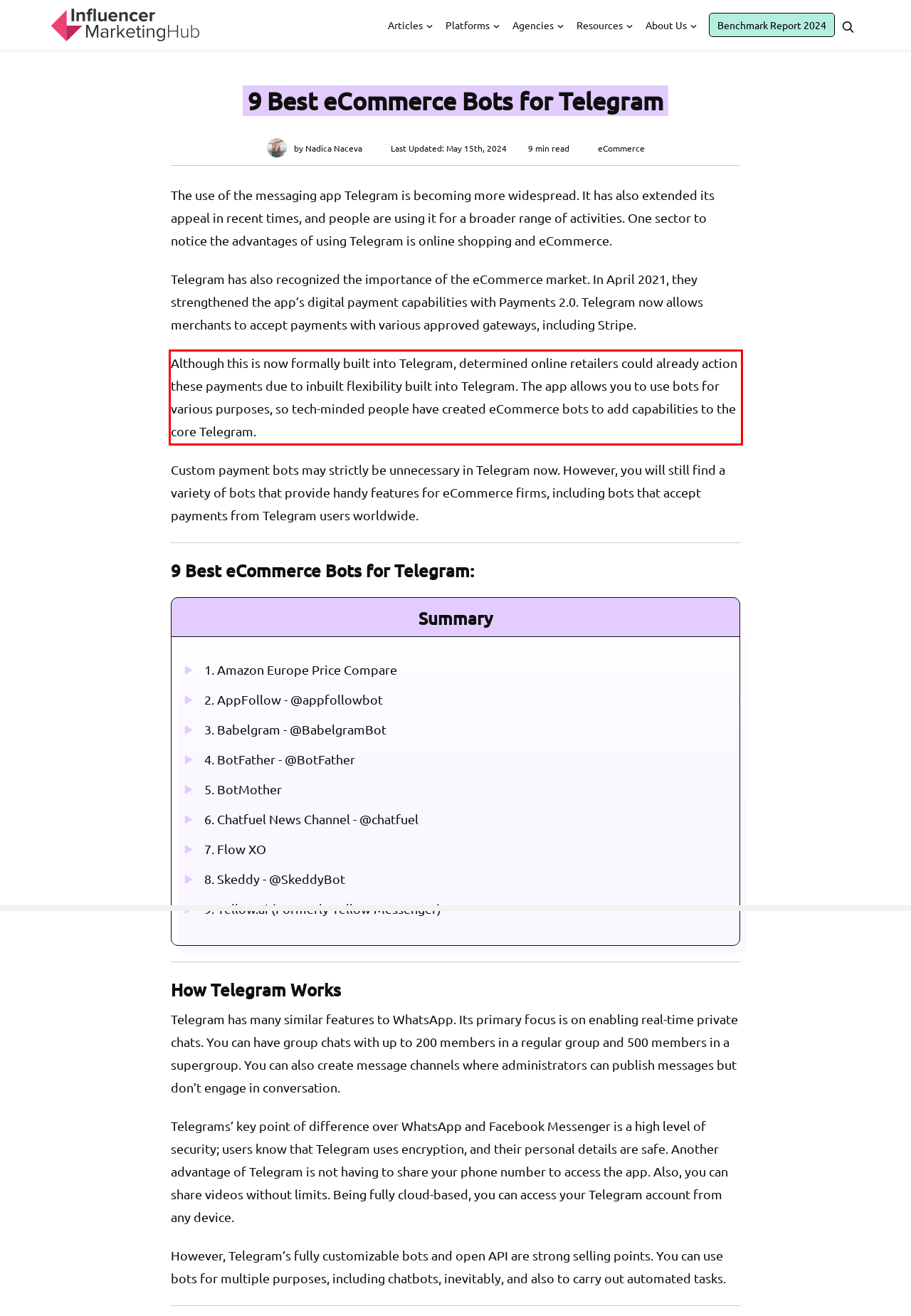Observe the screenshot of the webpage that includes a red rectangle bounding box. Conduct OCR on the content inside this red bounding box and generate the text.

Although this is now formally built into Telegram, determined online retailers could already action these payments due to inbuilt flexibility built into Telegram. The app allows you to use bots for various purposes, so tech-minded people have created eCommerce bots to add capabilities to the core Telegram.